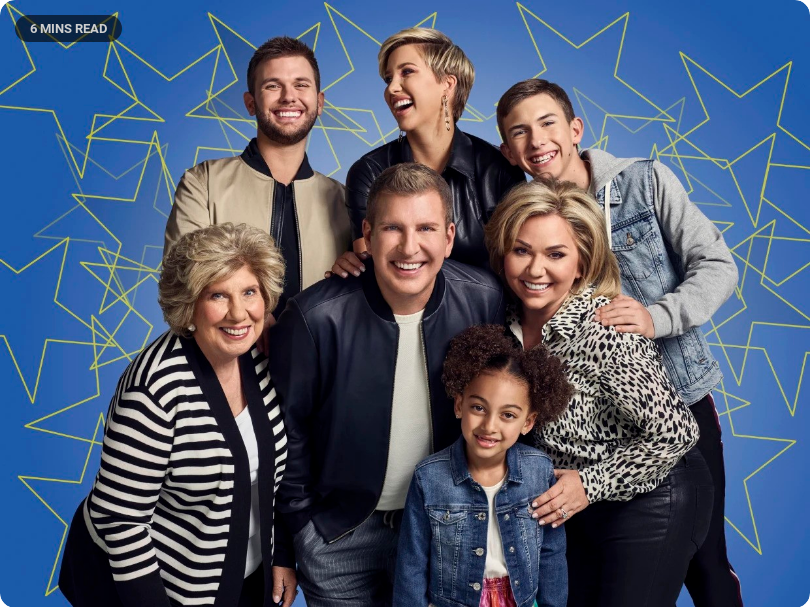Use a single word or phrase to answer the question: What is the age range of the individuals in the front?

adults and a young girl